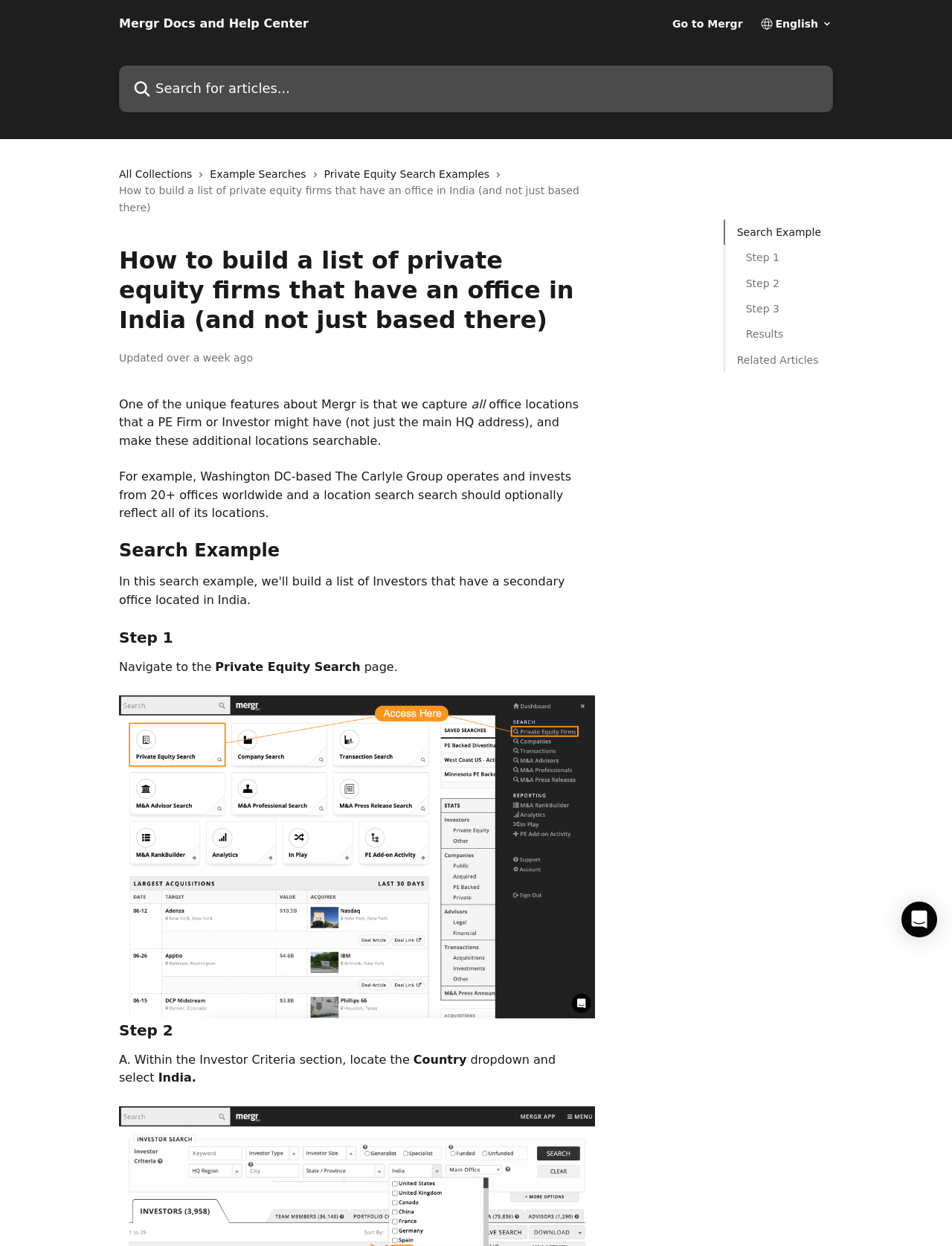Please predict the bounding box coordinates of the element's region where a click is necessary to complete the following instruction: "Open Intercom Messenger". The coordinates should be represented by four float numbers between 0 and 1, i.e., [left, top, right, bottom].

[0.947, 0.724, 0.984, 0.752]